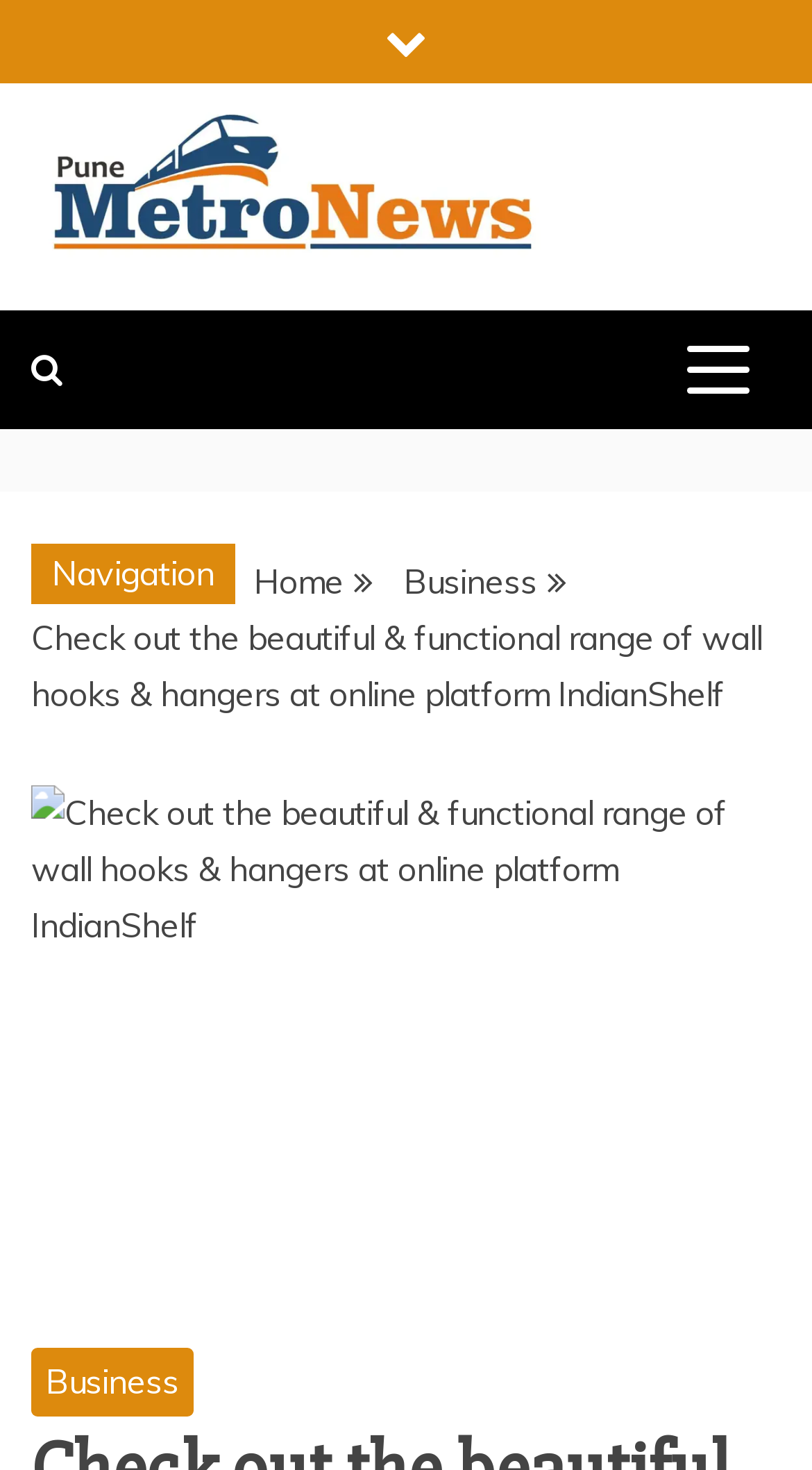What type of products are featured on the webpage?
Using the image provided, answer with just one word or phrase.

Wall hooks and hangers